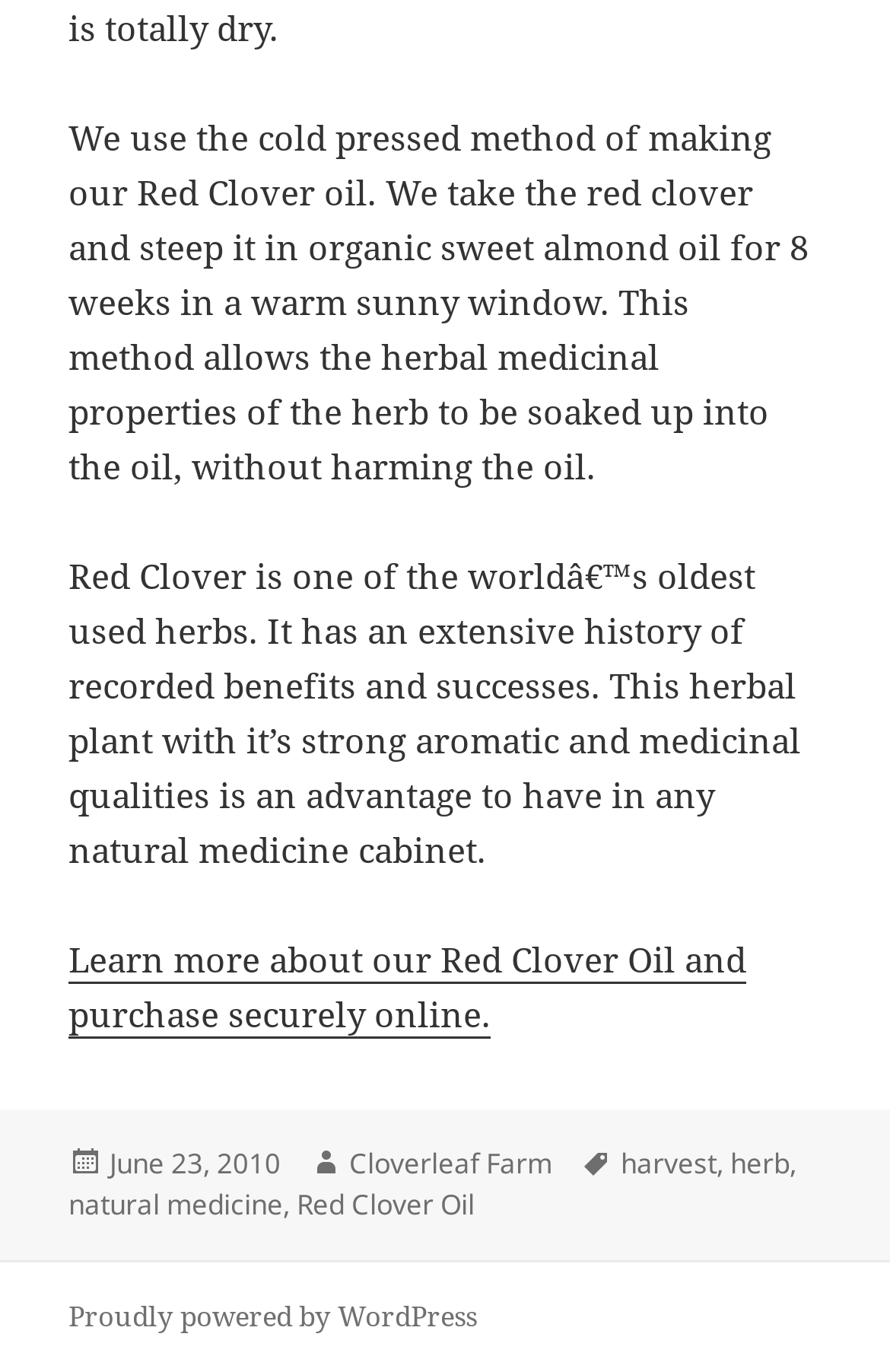Predict the bounding box of the UI element based on this description: "natural medicine".

[0.077, 0.863, 0.318, 0.893]